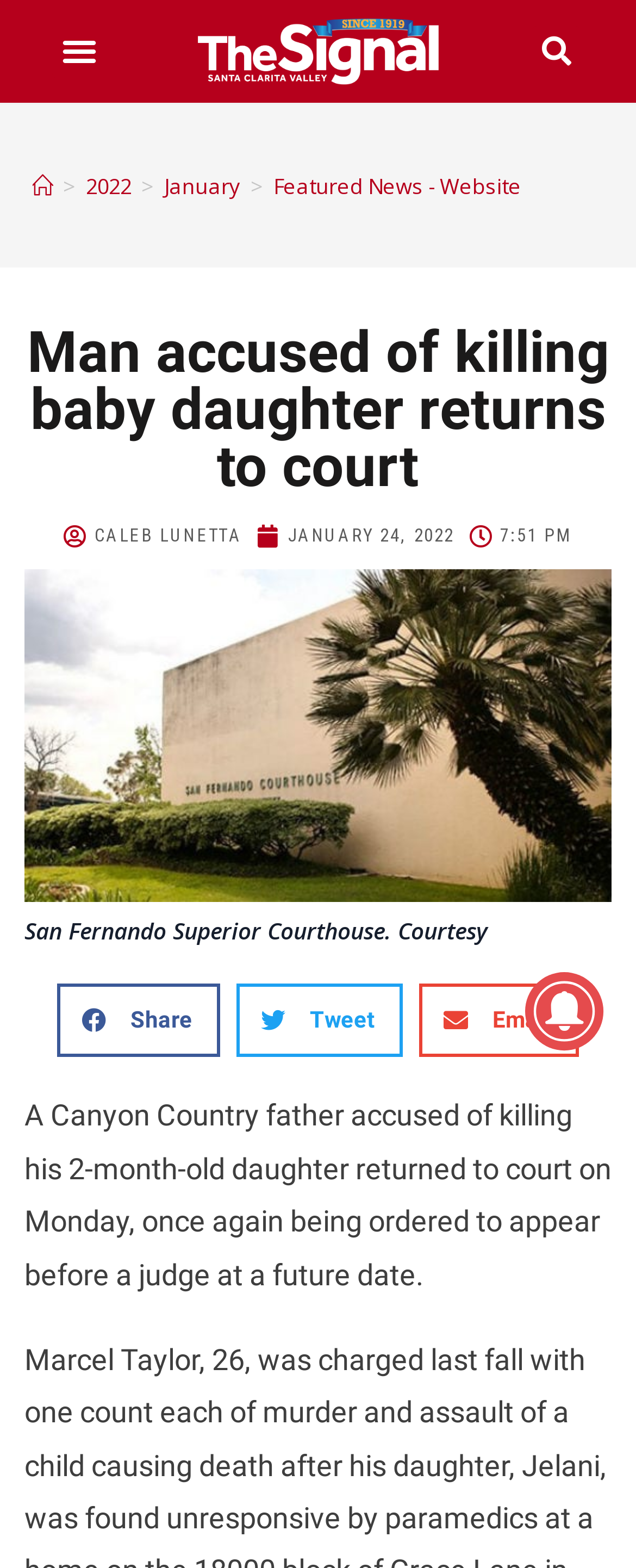Examine the image carefully and respond to the question with a detailed answer: 
What is the location of the courthouse?

The location of the courthouse can be found in the figure caption of the webpage, which states 'San Fernando Superior Courthouse. Courtesy'. This indicates that the courthouse is located in San Fernando.